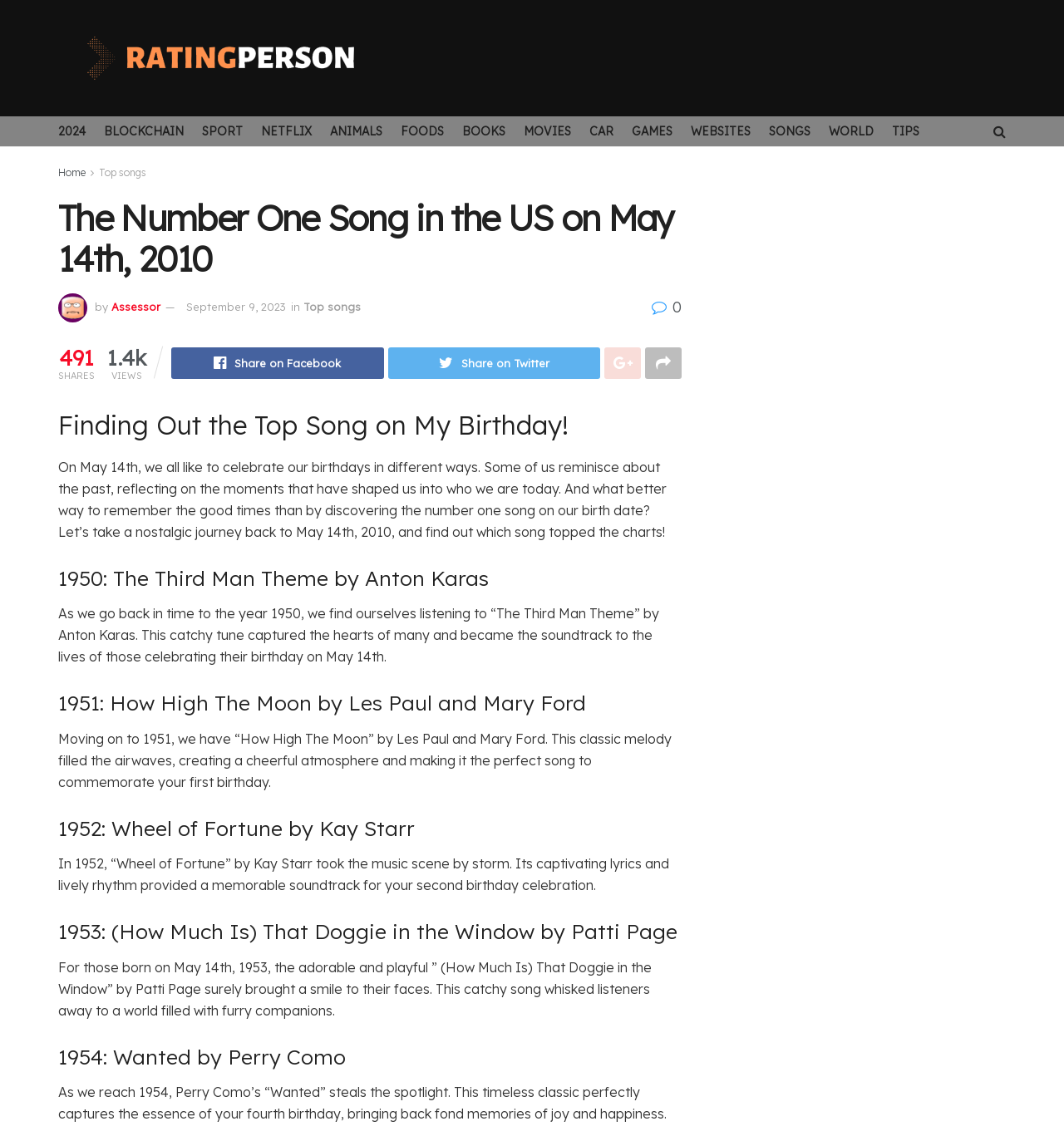Pinpoint the bounding box coordinates of the element that must be clicked to accomplish the following instruction: "Click on the 'Home' link". The coordinates should be in the format of four float numbers between 0 and 1, i.e., [left, top, right, bottom].

[0.055, 0.146, 0.08, 0.157]